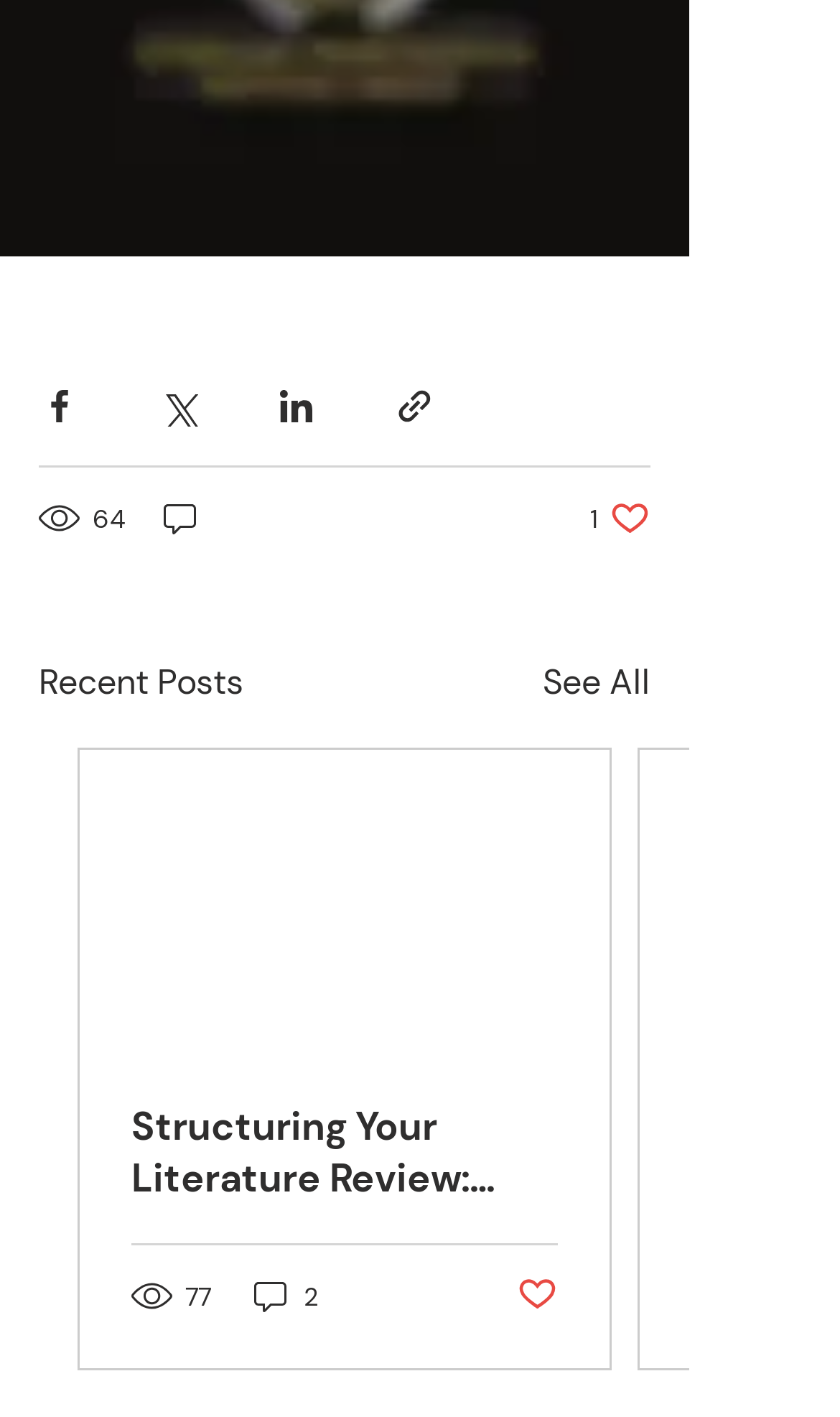Can you specify the bounding box coordinates for the region that should be clicked to fulfill this instruction: "Explore news about companies".

None